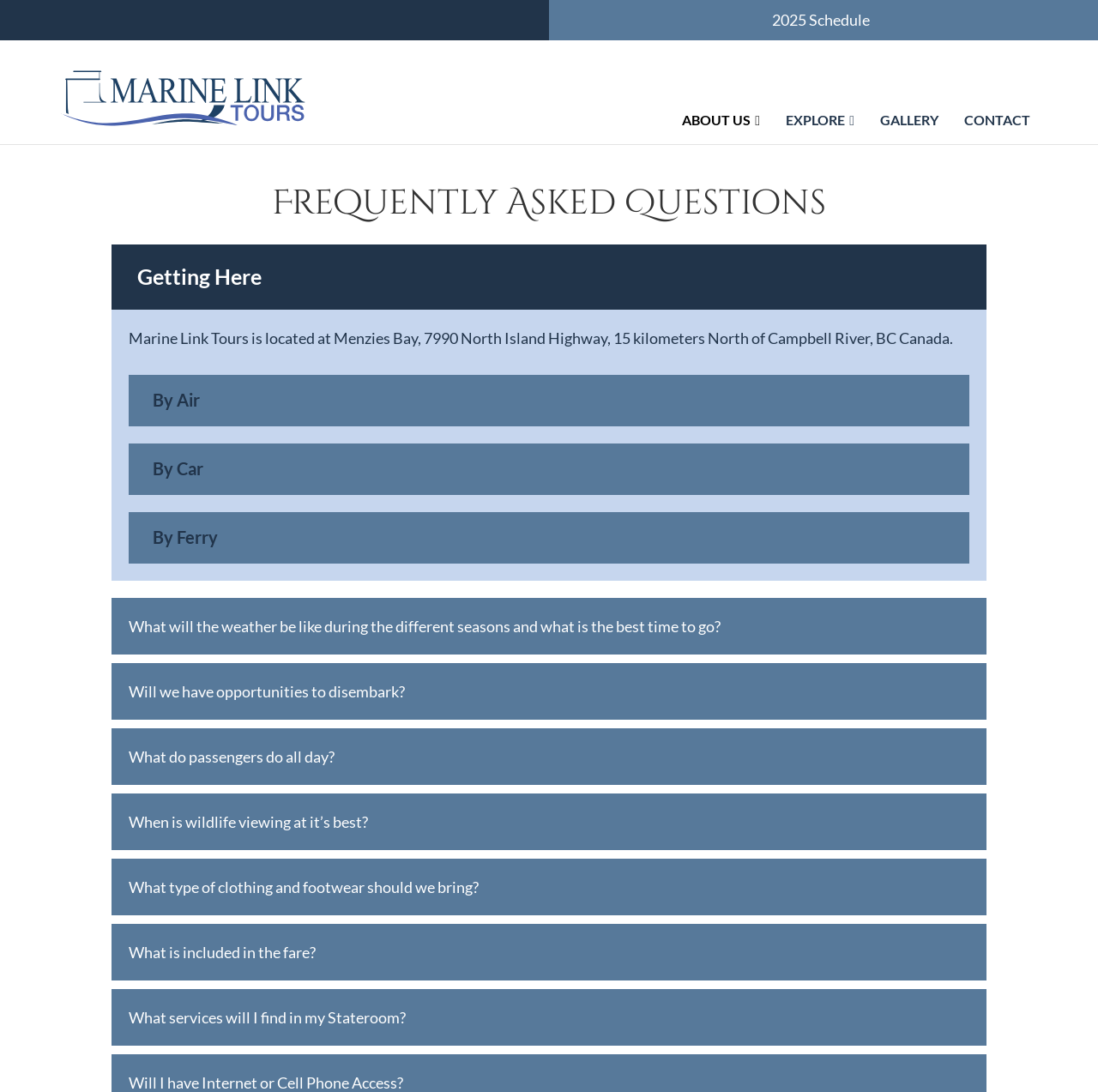Determine the bounding box coordinates of the clickable element to achieve the following action: 'Expand By Air'. Provide the coordinates as four float values between 0 and 1, formatted as [left, top, right, bottom].

[0.844, 0.355, 0.867, 0.378]